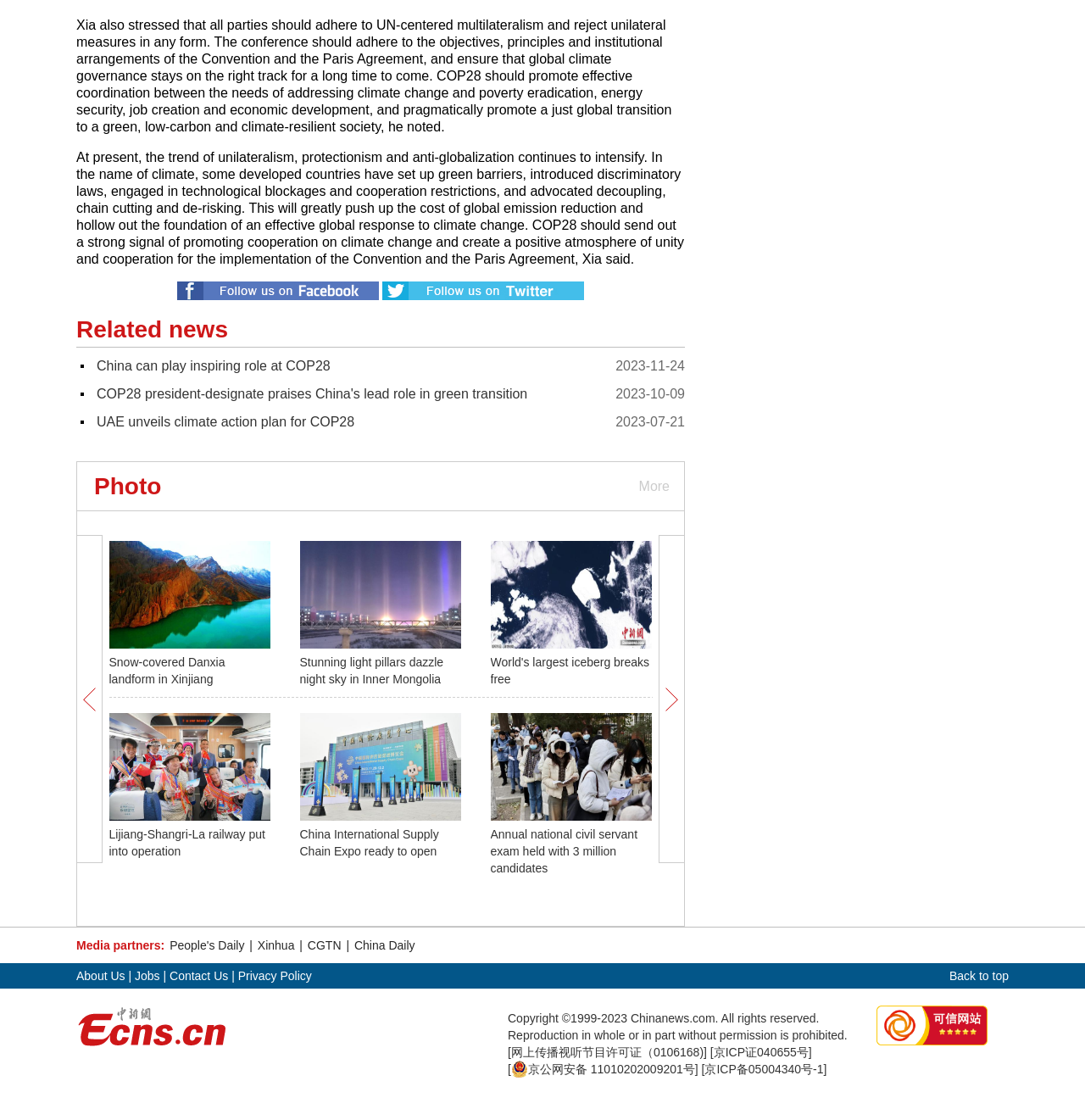Give a concise answer using only one word or phrase for this question:
What is the topic of the first article?

COP28